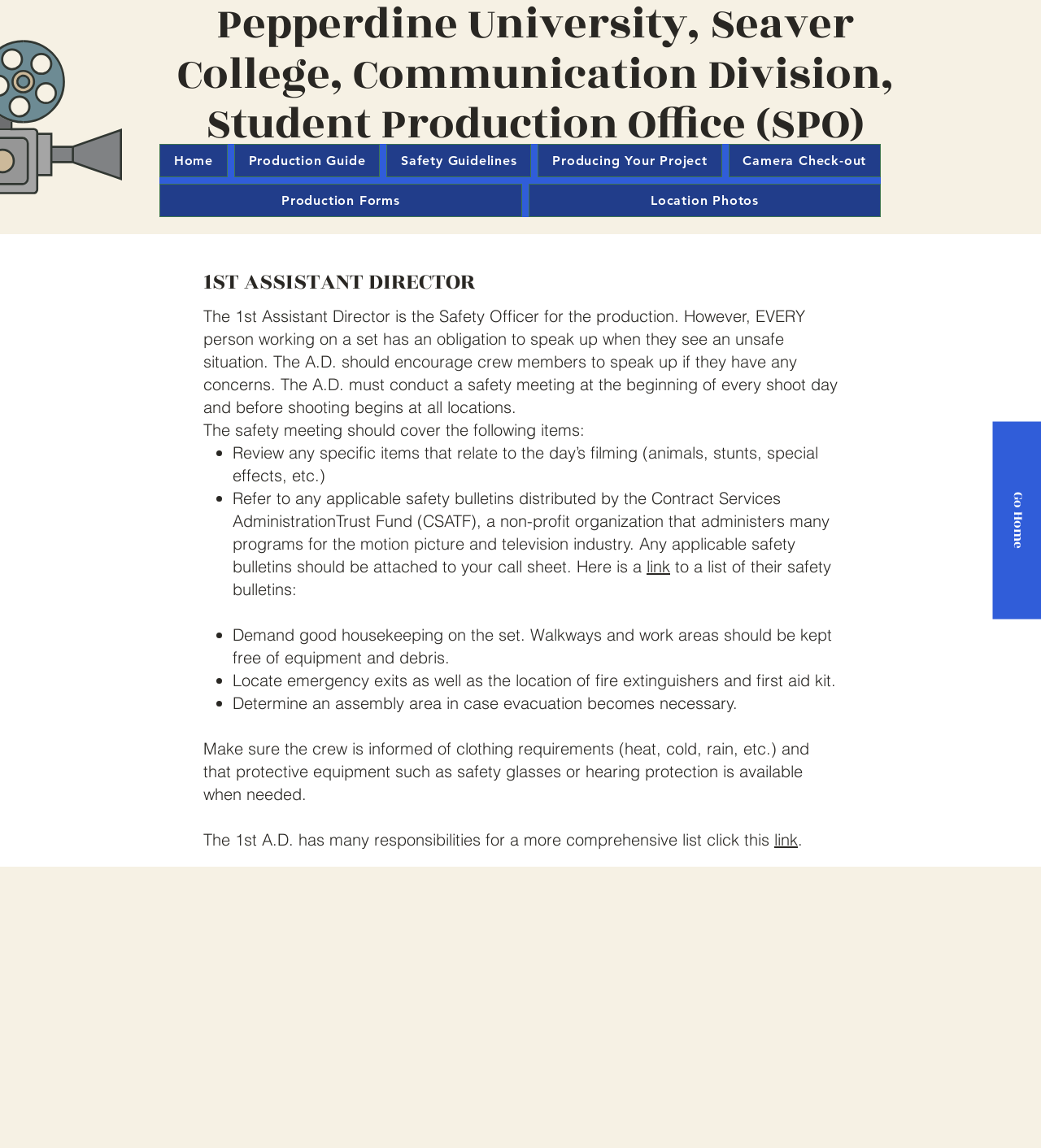Find the bounding box coordinates of the element you need to click on to perform this action: 'Click on Home'. The coordinates should be represented by four float values between 0 and 1, in the format [left, top, right, bottom].

[0.153, 0.125, 0.219, 0.154]